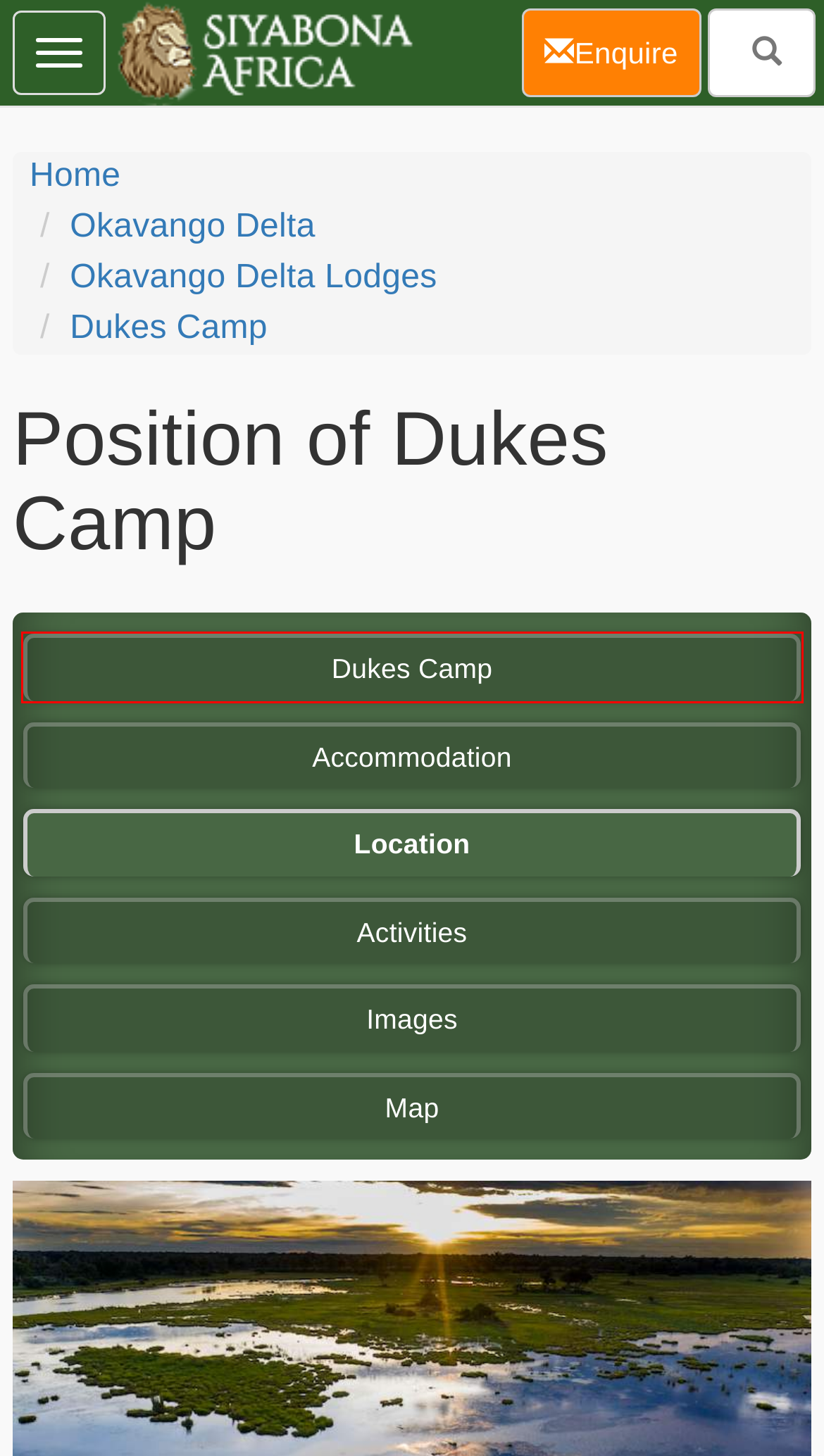You are provided a screenshot of a webpage featuring a red bounding box around a UI element. Choose the webpage description that most accurately represents the new webpage after clicking the element within the red bounding box. Here are the candidates:
A. Botswana Safari Tours - Botswana Travel - Itravelto.com
B. Dukes Camp Map - Okavango Delta, Botswana
C. Price List - Dukes Camp - Okavango Delta, Botswana
D. Dukes Camp - Okavango Delta Safari - Game Drives, Mokoro Safari
E. Images of Dukes Camp - Okavango Delta, Botswana
F. Dukes Camp - Okavango Delta Safari in Botswana
G. Dukes Camp - Okavango Delta Safari Accommodation
H. Booking Dukes Camp - Okavango Delta, Botswana

F